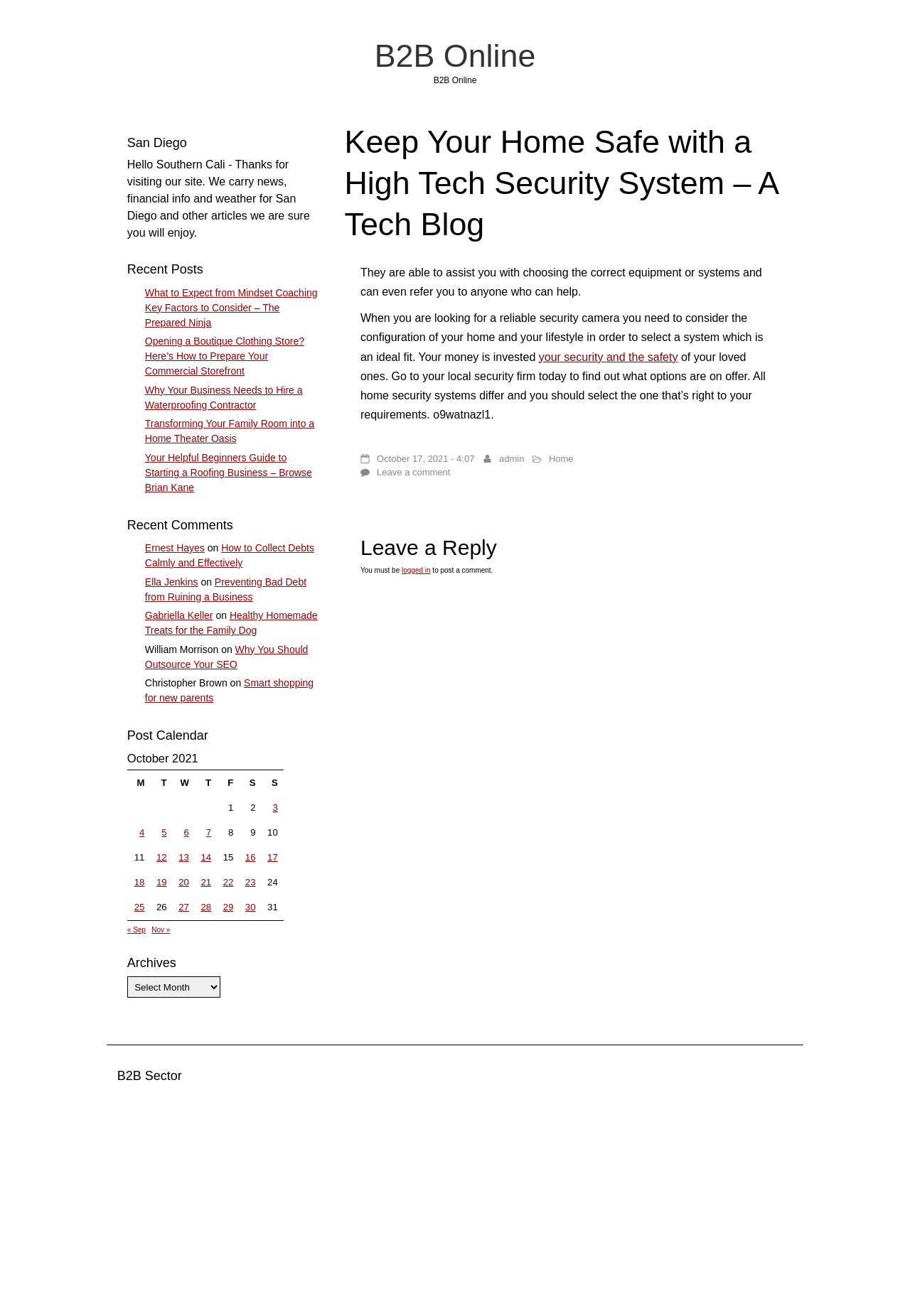Identify and provide the bounding box for the element described by: "title="Hide sidebar"".

None